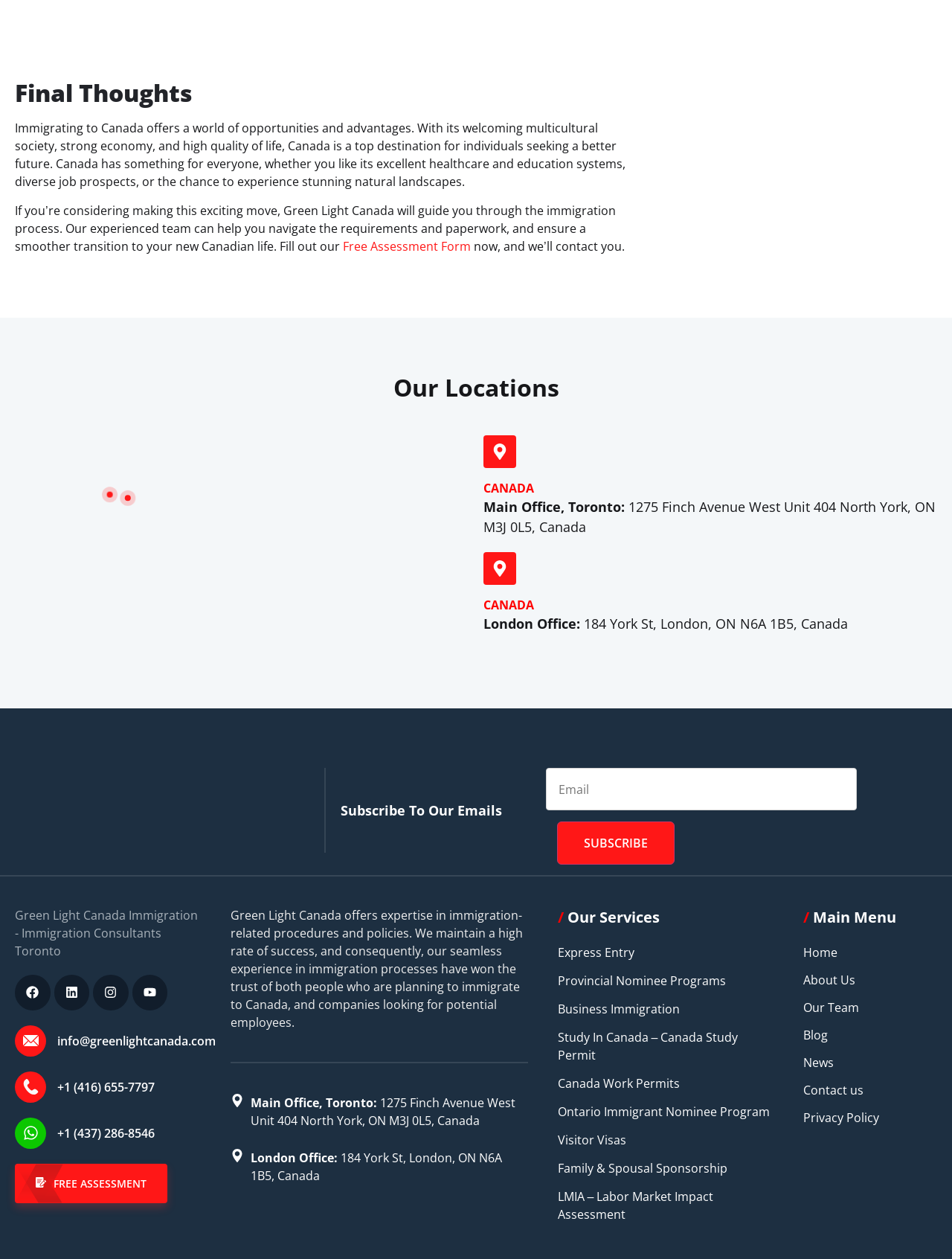What is the company name?
Make sure to answer the question with a detailed and comprehensive explanation.

The company name can be found in the logo at the top of the page, which is an image with the text 'Green Light Canada'.